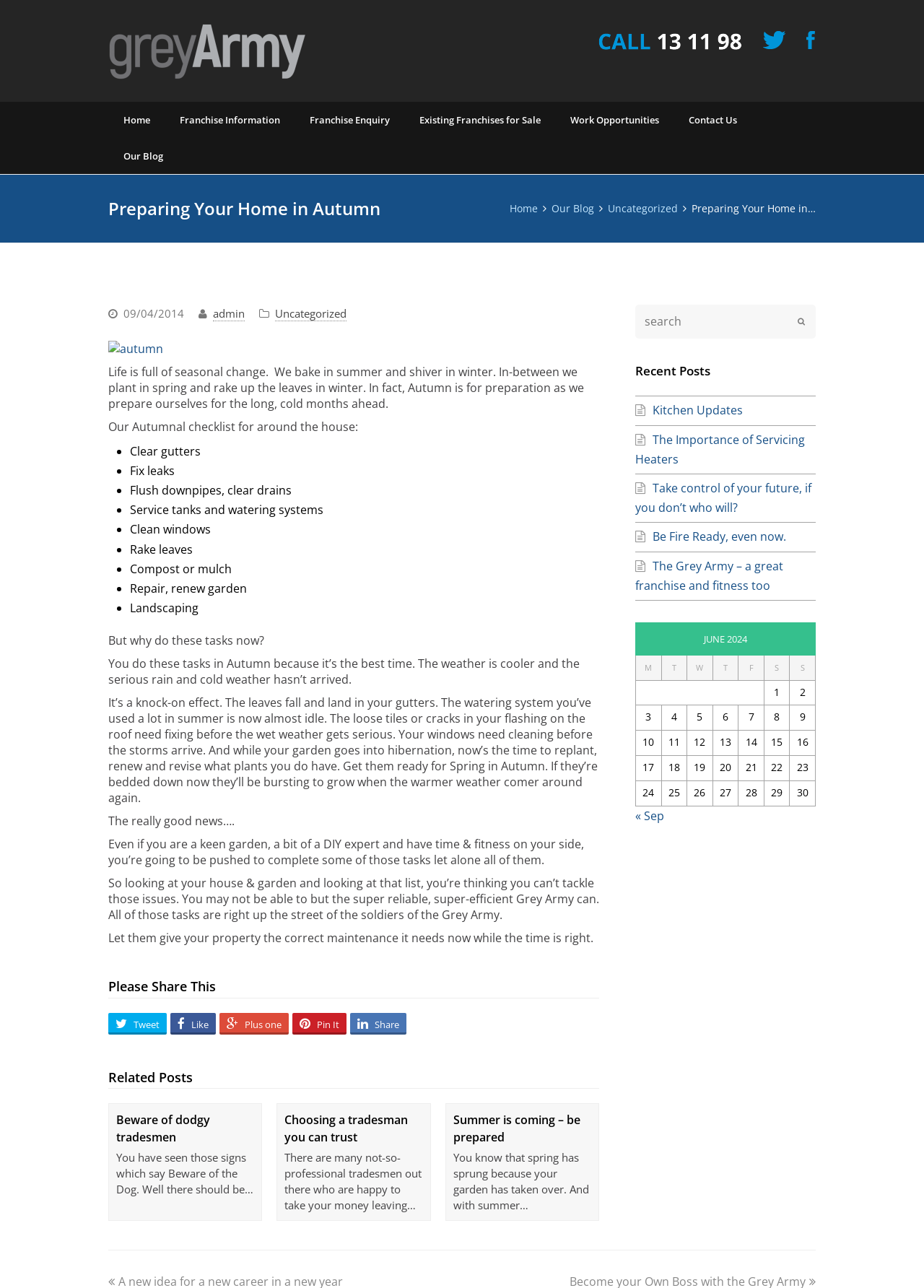Based on the element description admin, identify the bounding box of the UI element in the given webpage screenshot. The coordinates should be in the format (top-left x, top-left y, bottom-right x, bottom-right y) and must be between 0 and 1.

[0.23, 0.237, 0.265, 0.249]